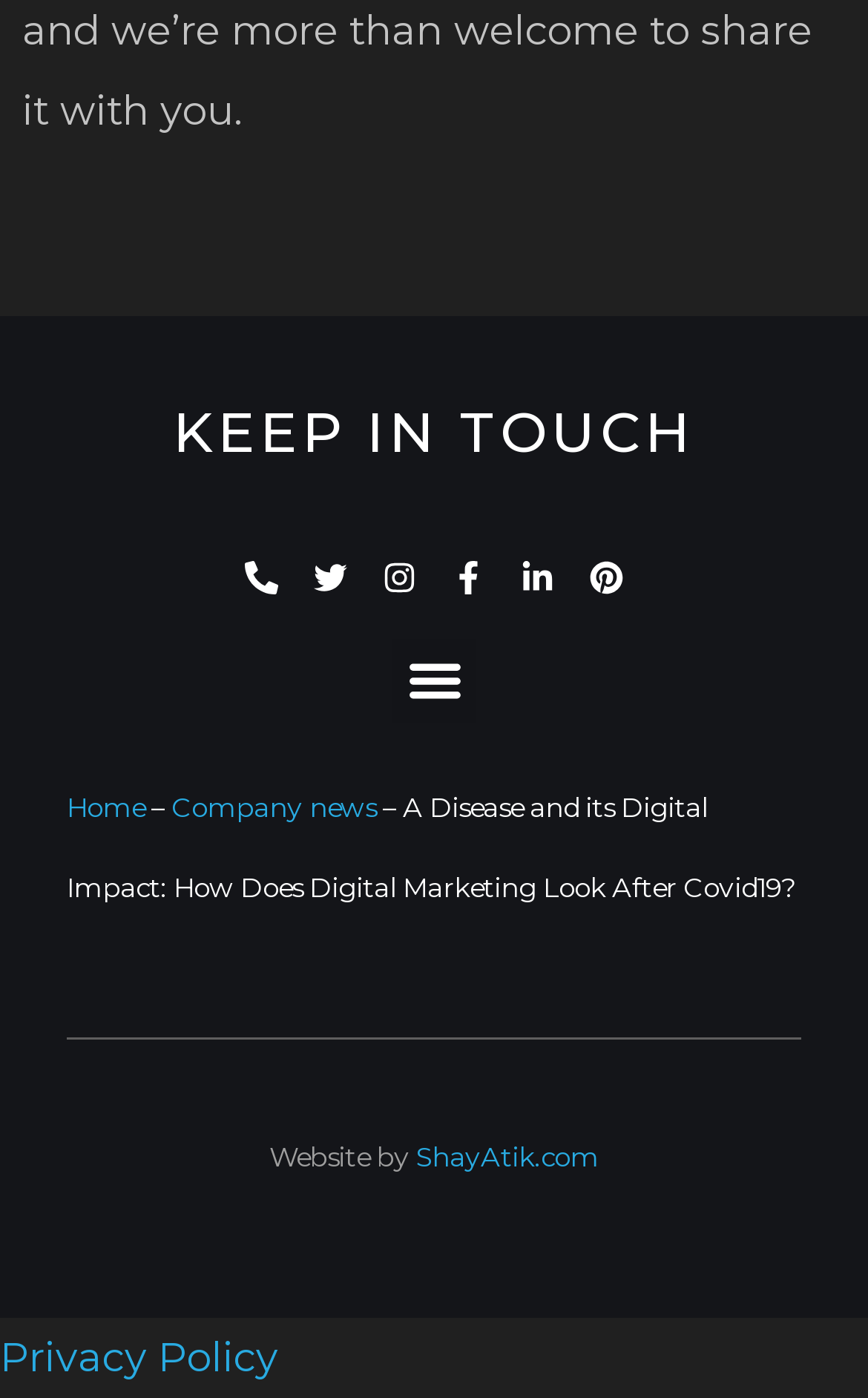Determine the bounding box coordinates (top-left x, top-left y, bottom-right x, bottom-right y) of the UI element described in the following text: Privacy Policy

[0.0, 0.954, 0.321, 0.989]